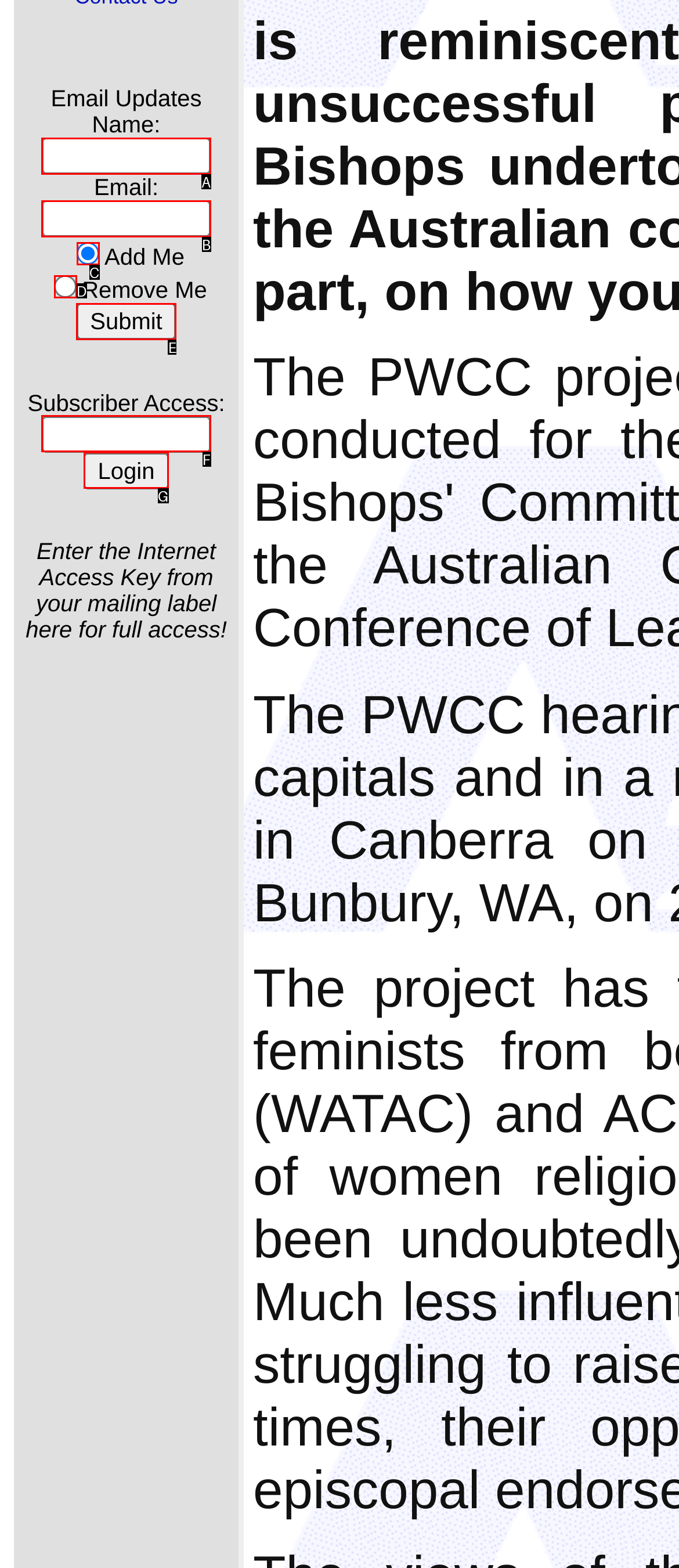Choose the letter that best represents the description: parent_node: Email Updates name="action" value="Subscribe". Provide the letter as your response.

C